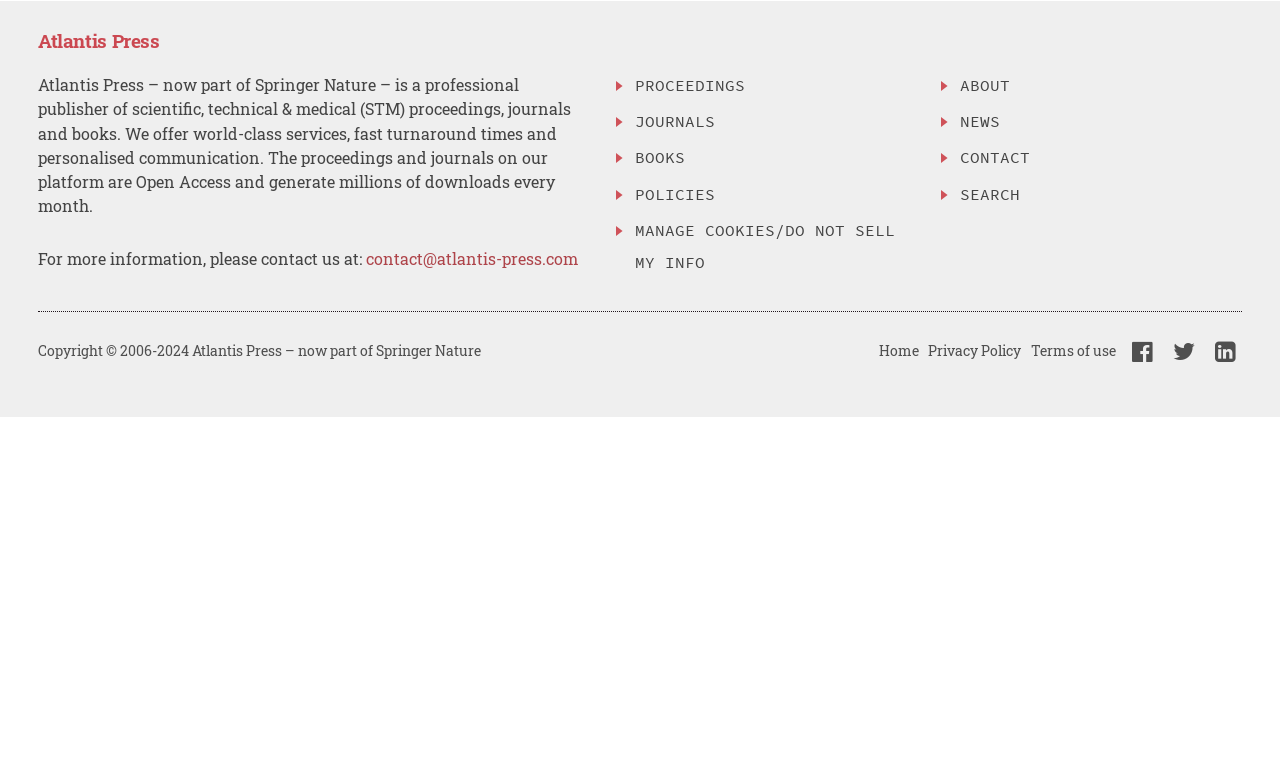What is the name of the publisher?
Give a detailed and exhaustive answer to the question.

The name of the publisher can be found in the heading element at the top of the webpage, which reads 'Atlantis Press'. This is also confirmed by the static text element that describes the publisher as 'Atlantis Press – now part of Springer Nature – is a professional publisher of scientific, technical & medical (STM) proceedings, journals and books.'